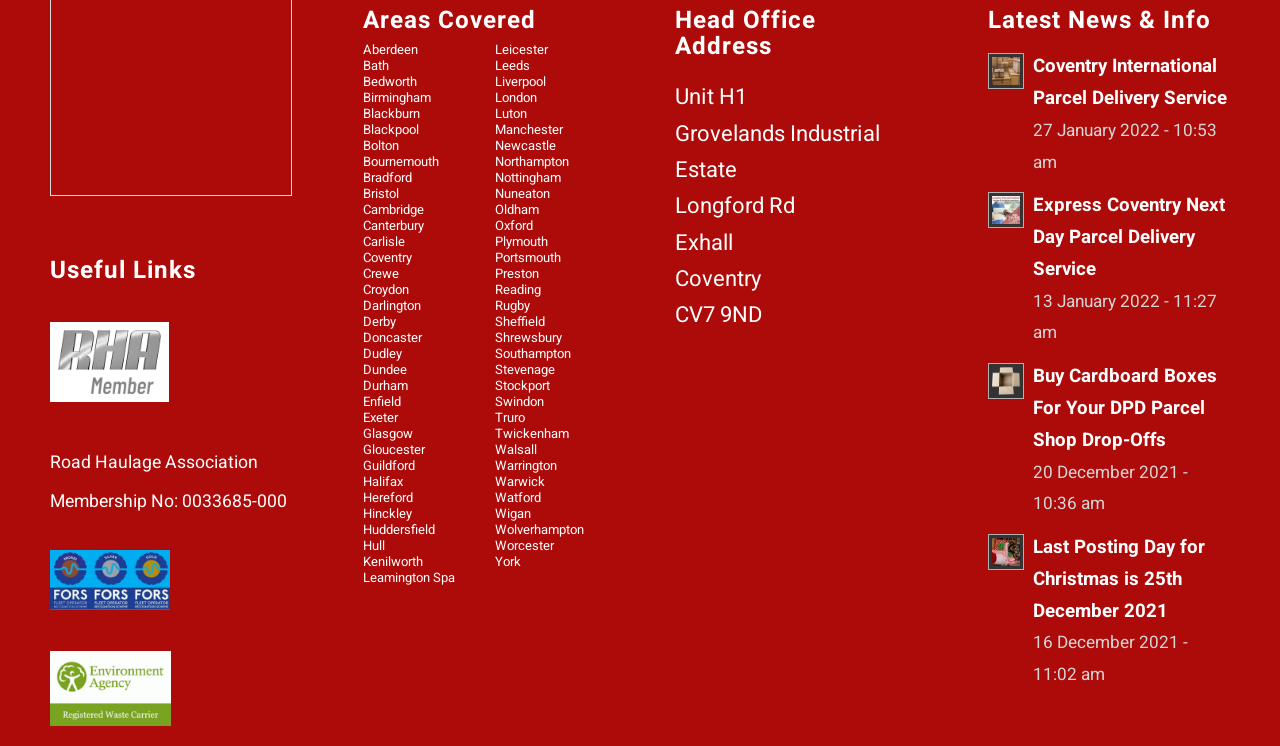Determine the bounding box coordinates for the element that should be clicked to follow this instruction: "Click on the 'Head Office Address' link". The coordinates should be given as four float numbers between 0 and 1, in the format [left, top, right, bottom].

[0.528, 0.01, 0.717, 0.081]